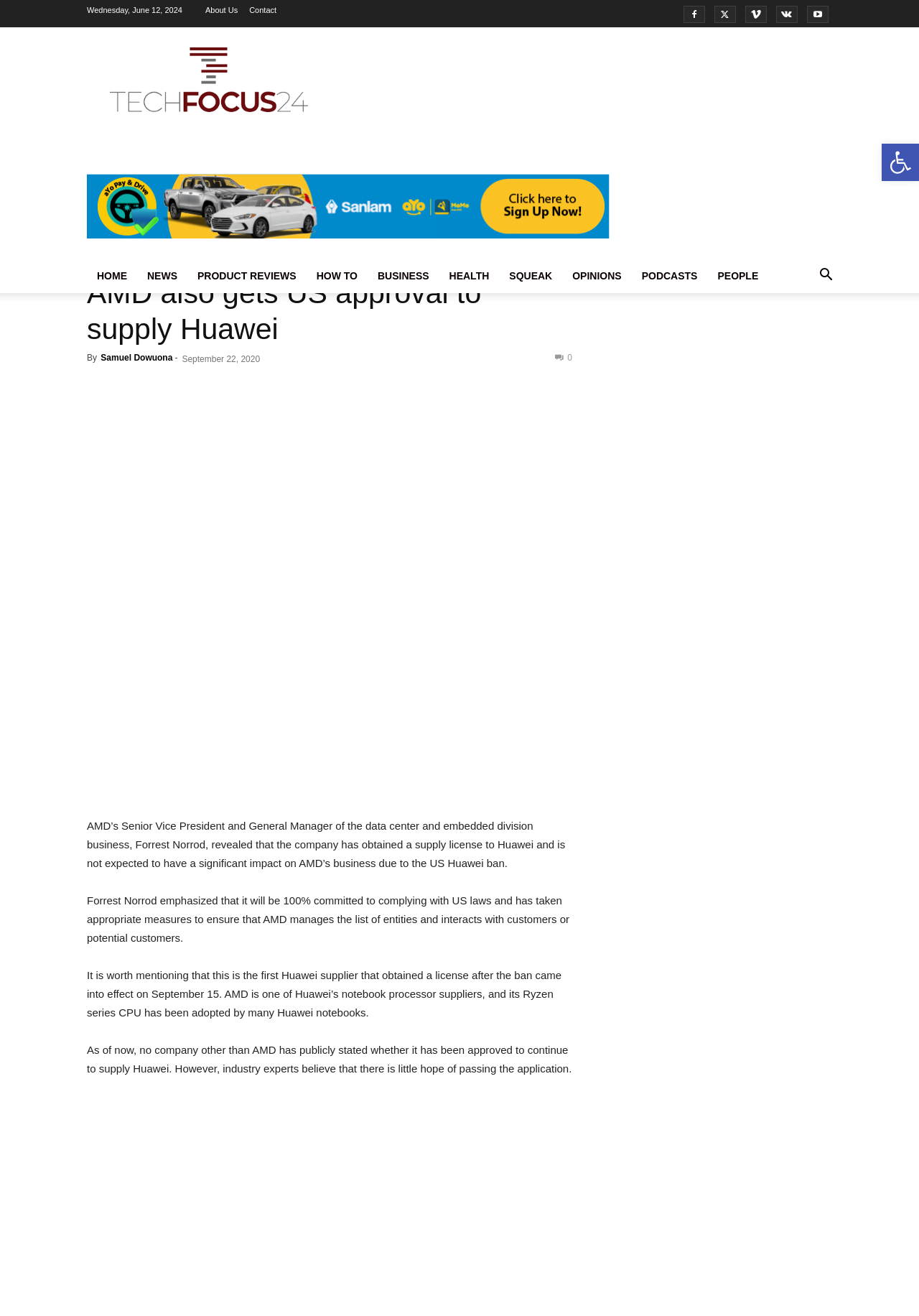Provide the bounding box coordinates for the area that should be clicked to complete the instruction: "Go to the 'Business' section".

[0.401, 0.054, 0.439, 0.062]